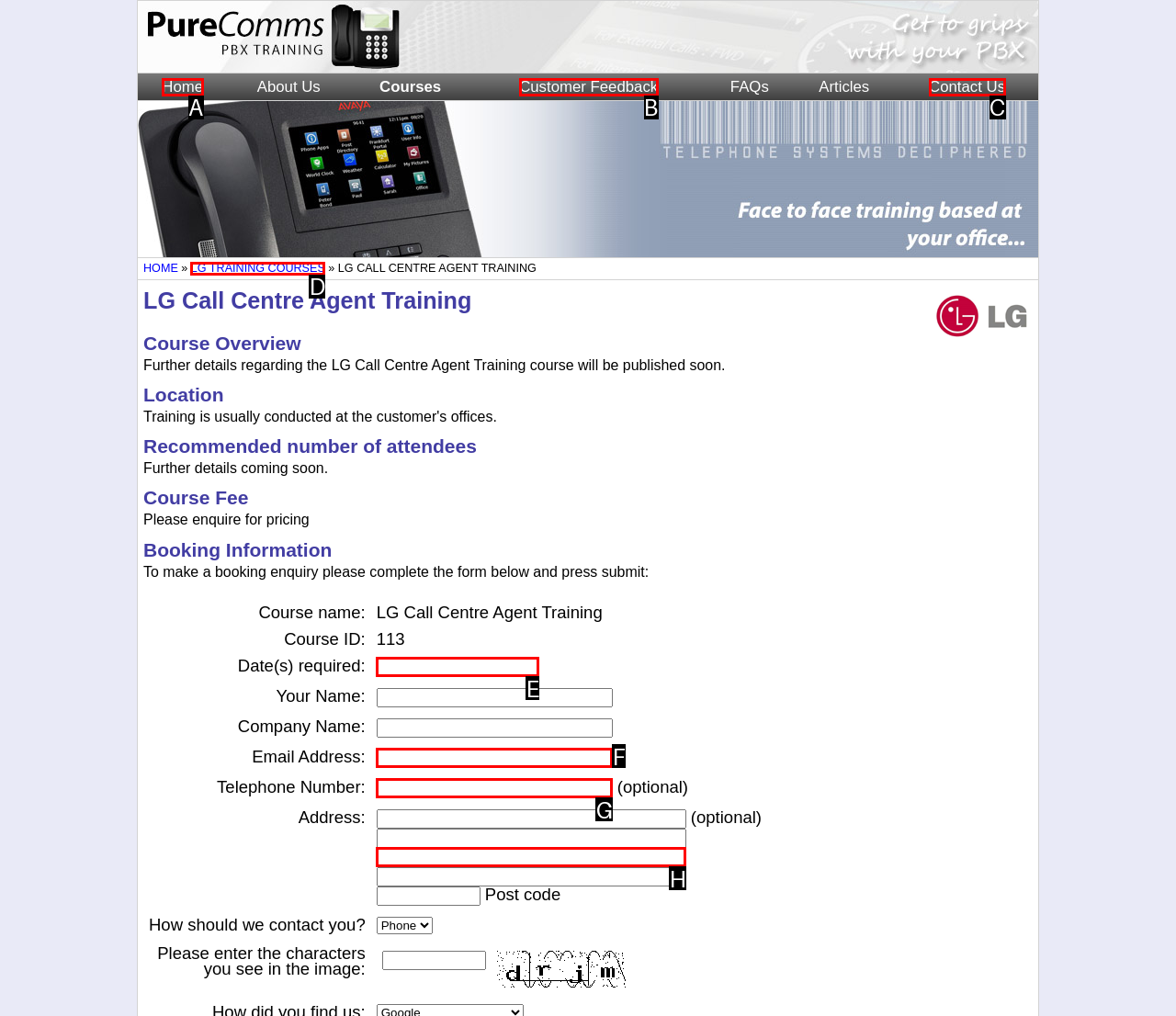Please identify the UI element that matches the description: parent_node: (optional) name="Phone number"
Respond with the letter of the correct option.

G